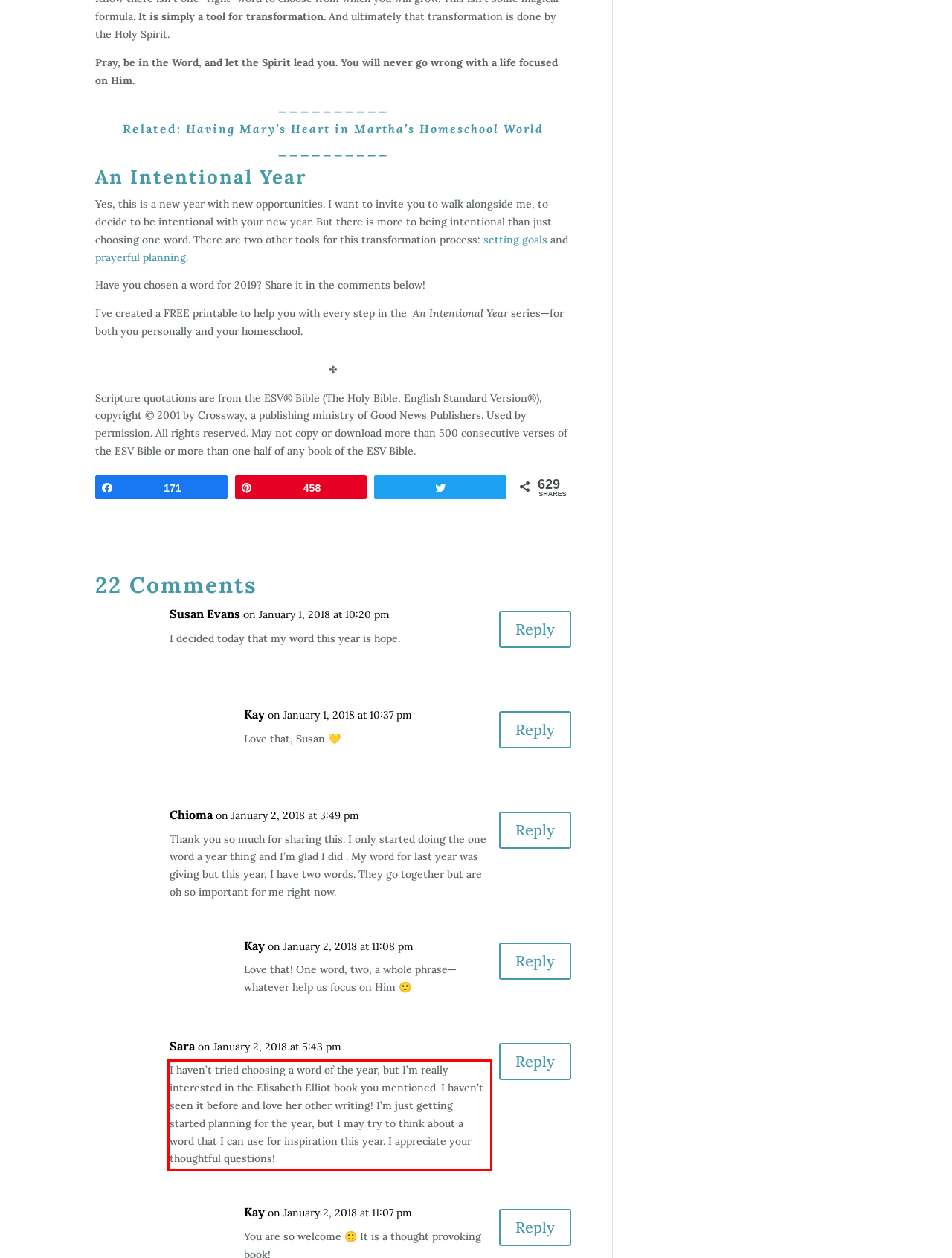Given a screenshot of a webpage, identify the red bounding box and perform OCR to recognize the text within that box.

I haven’t tried choosing a word of the year, but I’m really interested in the Elisabeth Elliot book you mentioned. I haven’t seen it before and love her other writing! I’m just getting started planning for the year, but I may try to think about a word that I can use for inspiration this year. I appreciate your thoughtful questions!